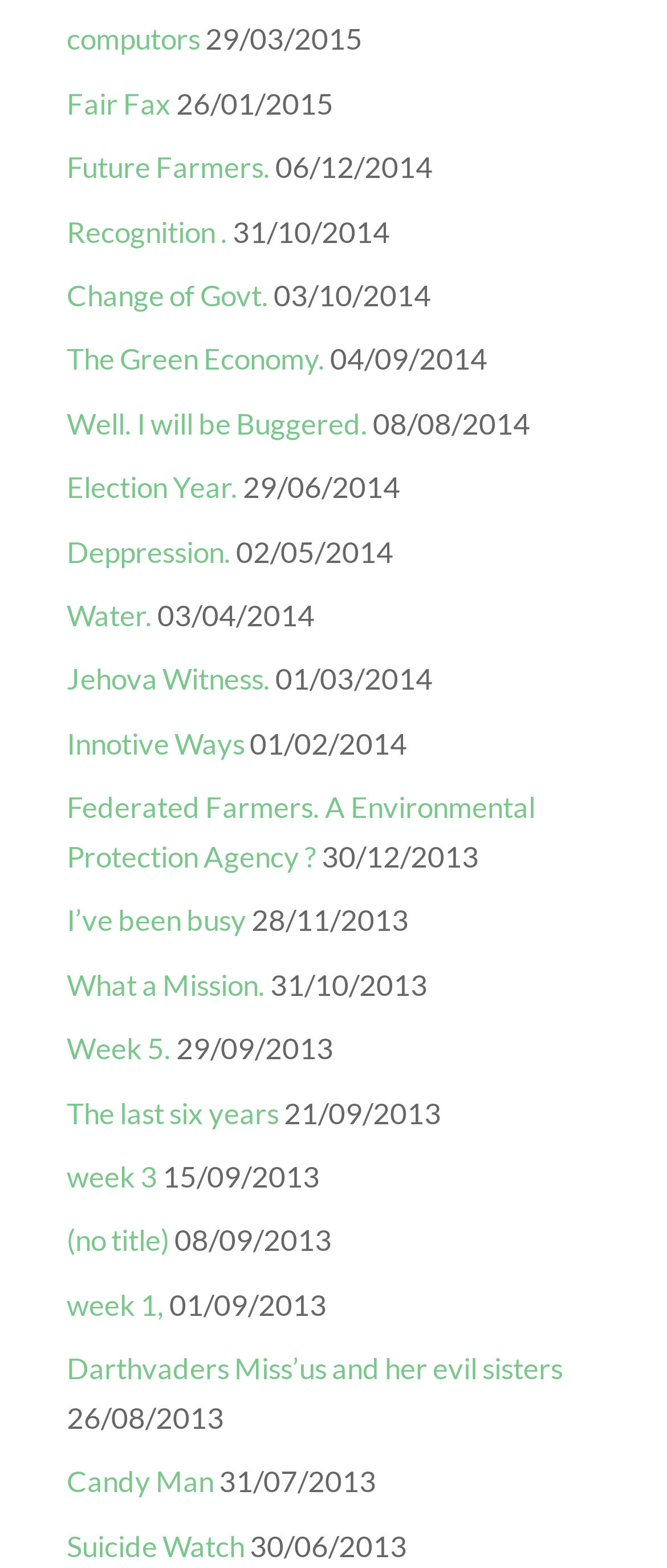Answer the question briefly using a single word or phrase: 
What is the topic of the link 'The Green Economy'?

Environment